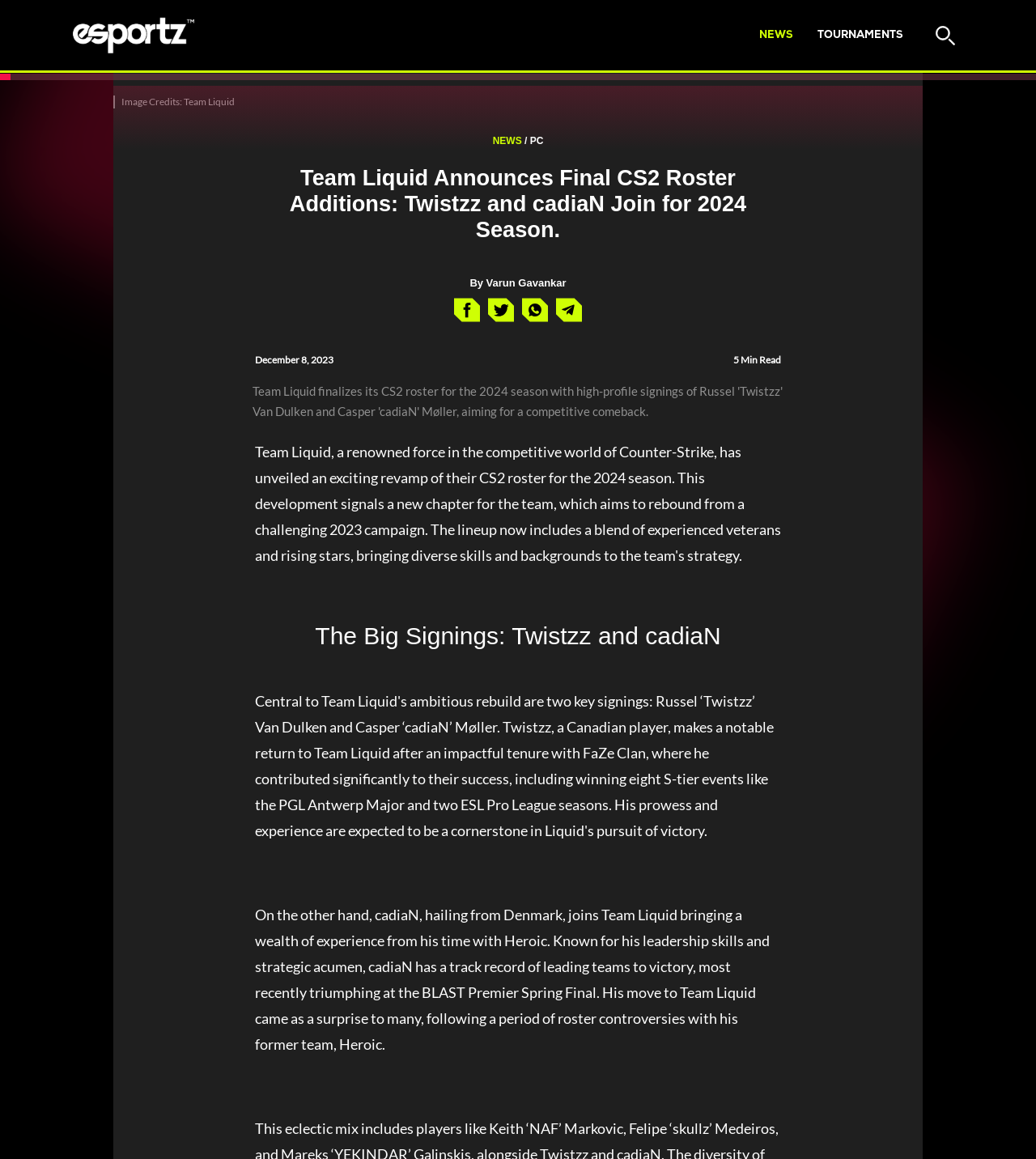Using the webpage screenshot, find the UI element described by Esportz Premier Series. Provide the bounding box coordinates in the format (top-left x, top-left y, bottom-right x, bottom-right y), ensuring all values are floating point numbers between 0 and 1.

[0.791, 0.071, 0.978, 0.109]